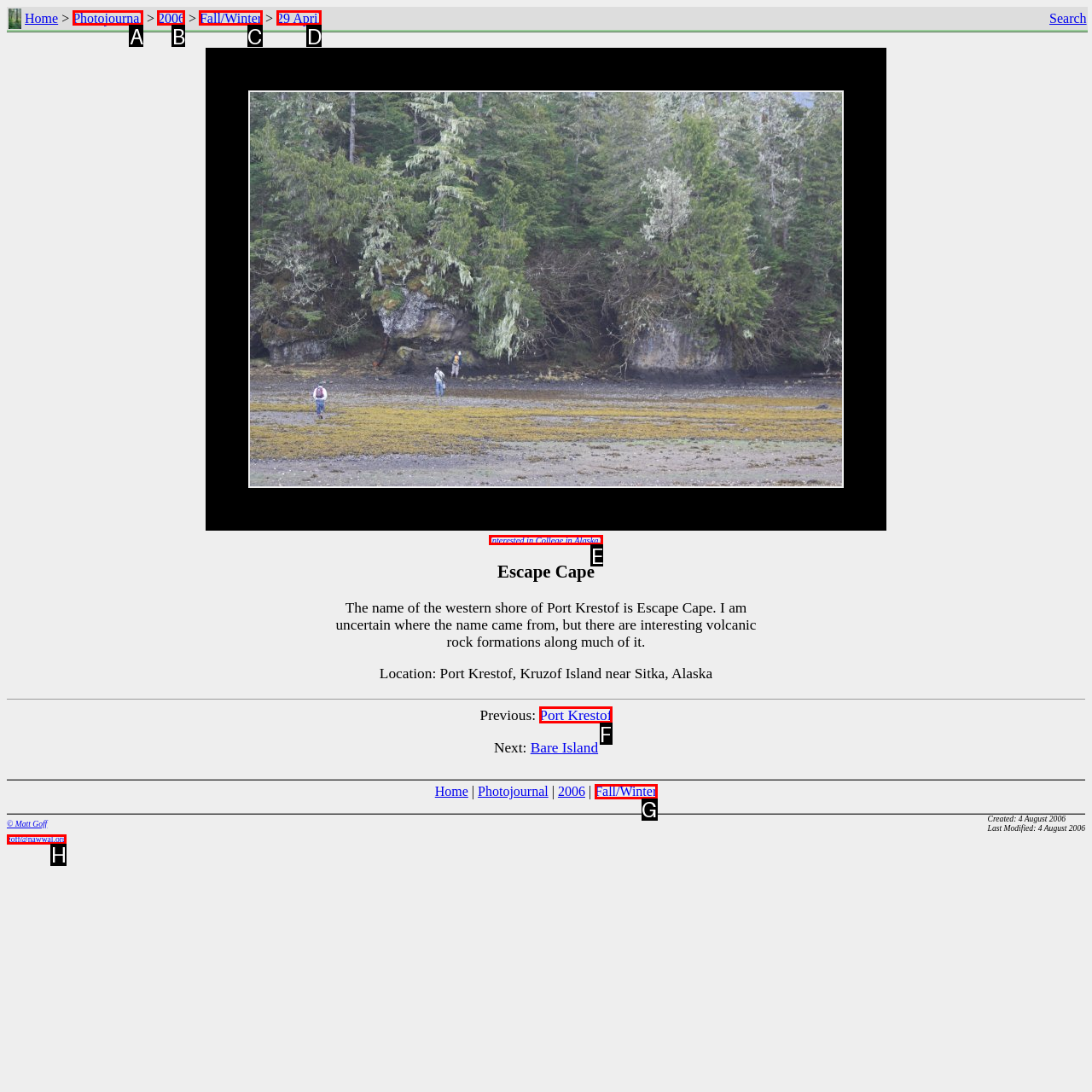From the given choices, identify the element that matches: Photojournal
Answer with the letter of the selected option.

A